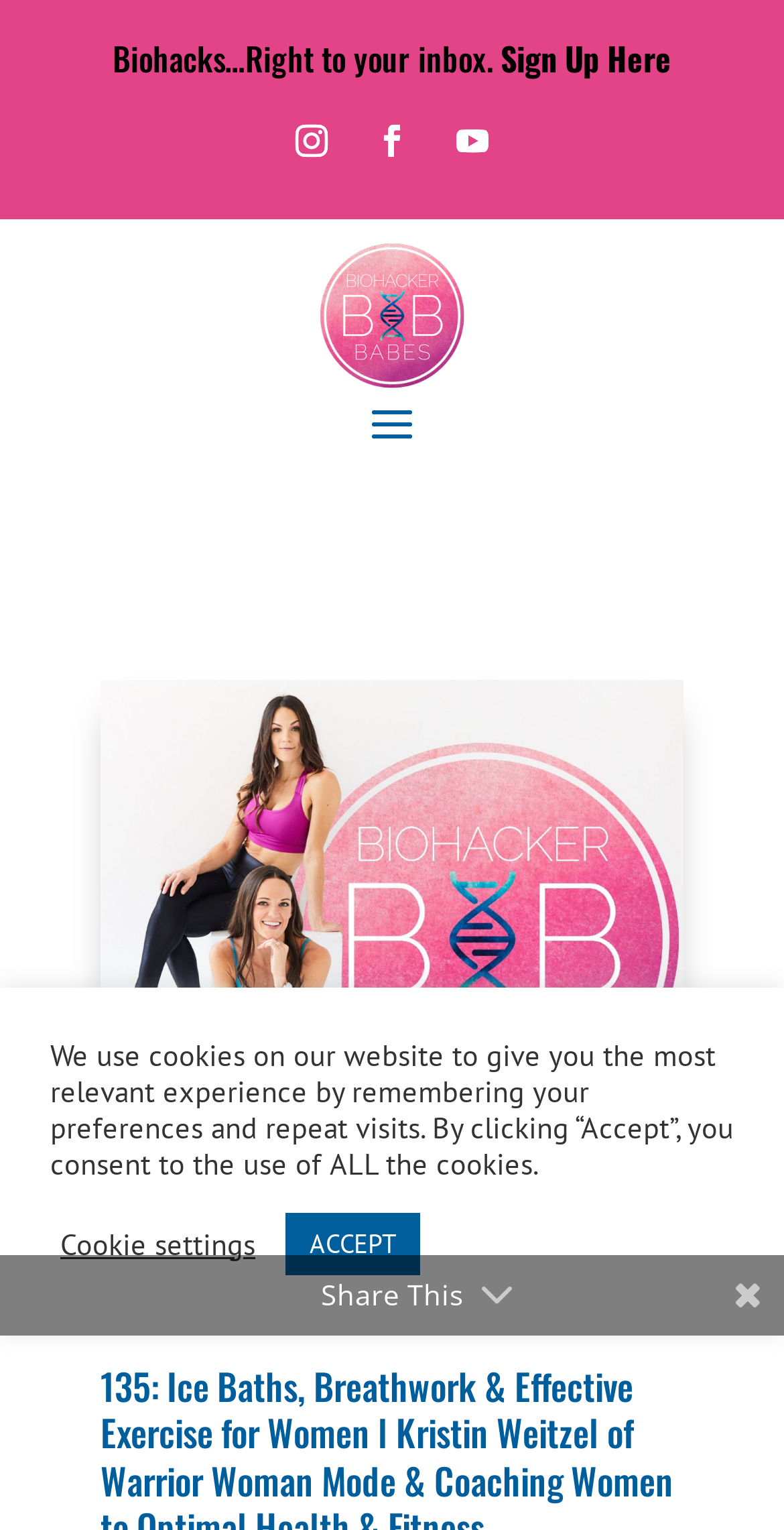What is the text above the 'Cookie settings' button?
Answer the question based on the image using a single word or a brief phrase.

We use cookies on our website...